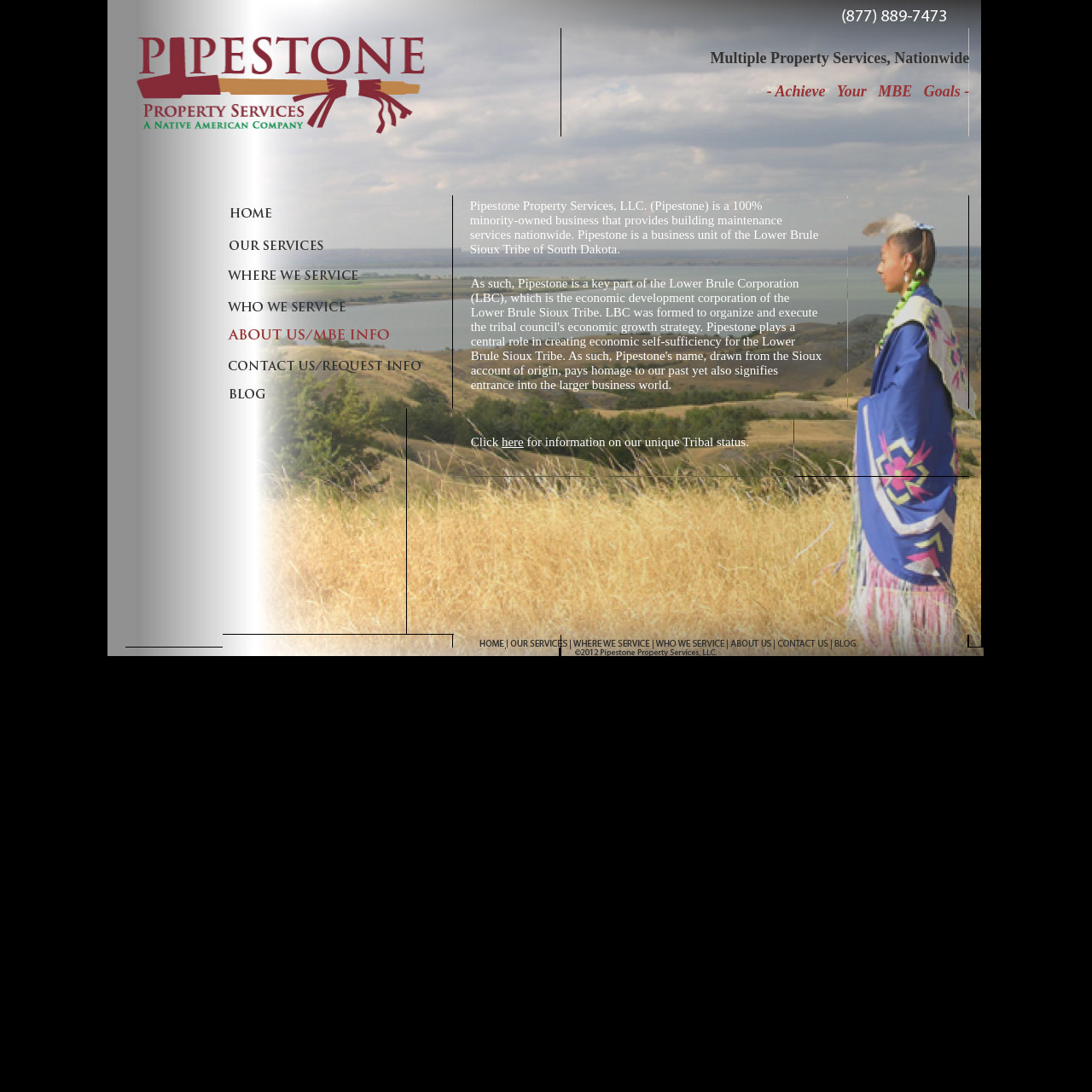Explain the webpage's layout and main content in detail.

The webpage is about Pipestone, a Native American company that provides quality MBE building maintenance services nationwide. At the top of the page, there is a logo image with the text "Pipestone MBE Building Maintenance" next to it. Below this, there is a brief introduction to the company, stating that it is a 100% minority-owned business that provides building maintenance services nationwide.

To the right of the introduction, there is a section with multiple property services listed, along with a call-to-action to "Achieve Your MBE Goals". Below this section, there is a paragraph of text that explains the company's mission and its connection to the Lower Brule Sioux Tribe.

The page then features a series of links and images, likely representing different services or features offered by the company. These links and images are arranged in a table-like structure, with multiple rows and columns. Some of the links have descriptive text, such as "Click here for information on our unique Tribal status".

At the bottom of the page, there is a section with multiple columns of text and images, which appears to be a footer section with additional information about the company.